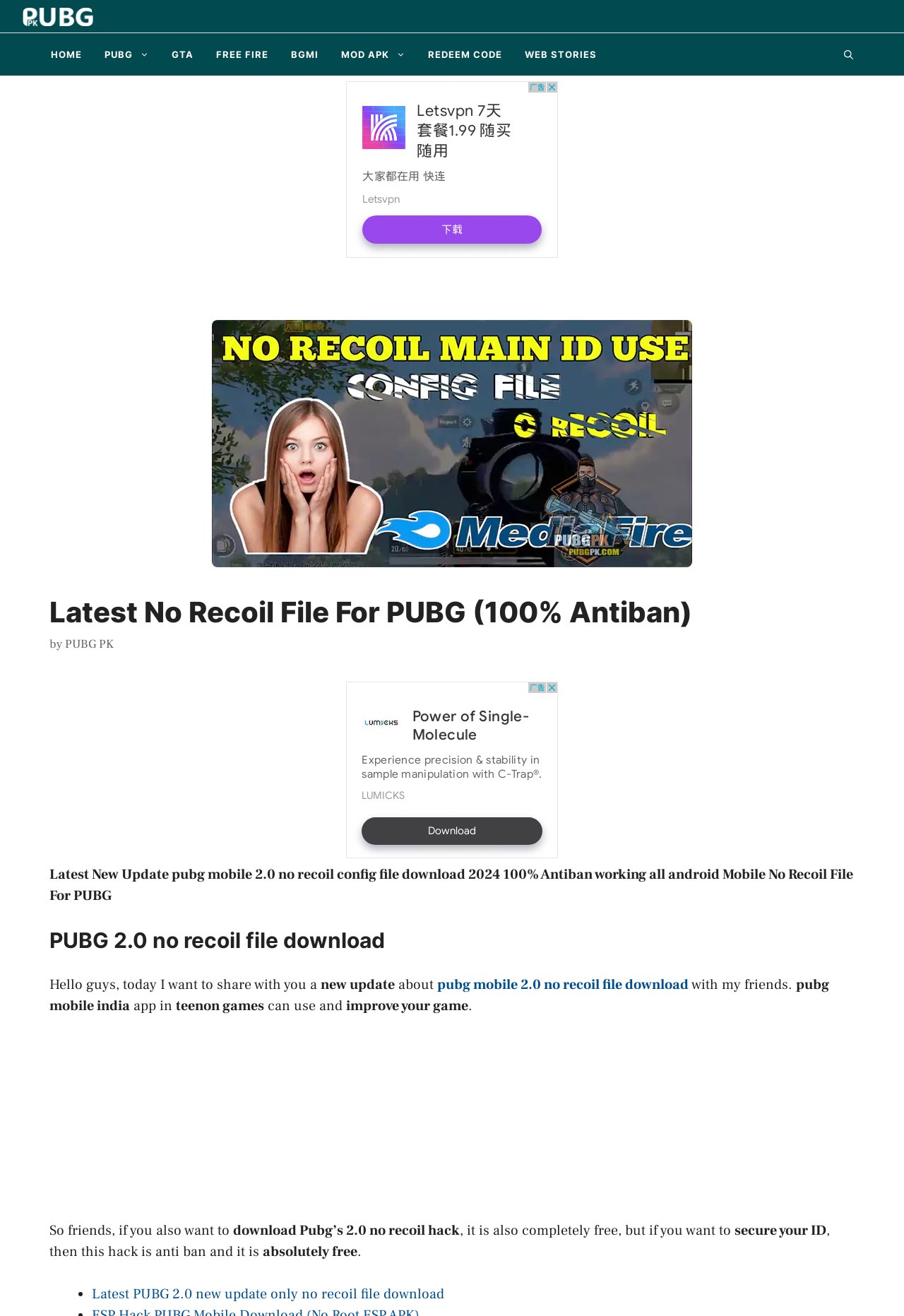Given the webpage screenshot, identify the bounding box of the UI element that matches this description: "Web Stories".

[0.568, 0.025, 0.673, 0.057]